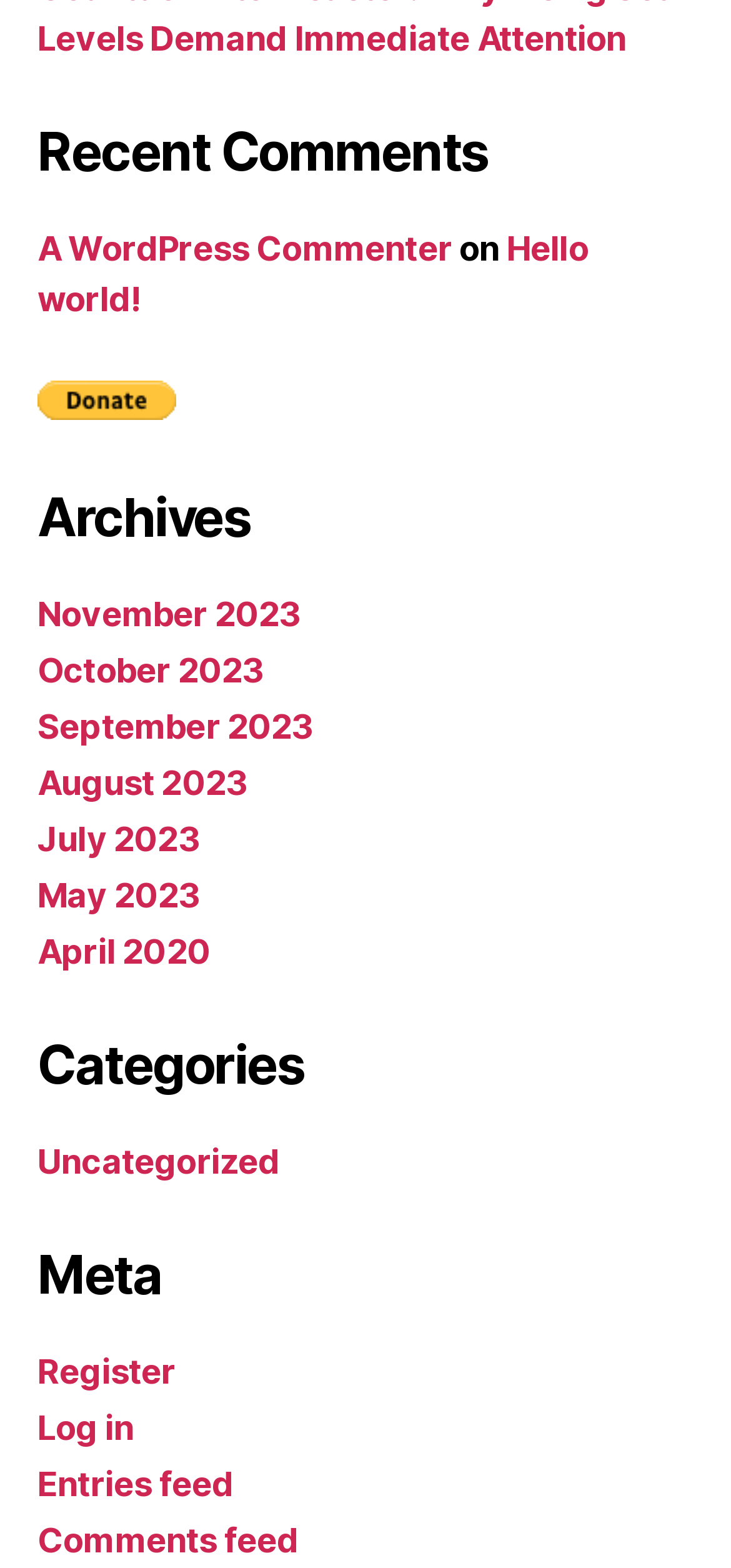Please specify the bounding box coordinates for the clickable region that will help you carry out the instruction: "Click on Protocol Optimization".

None